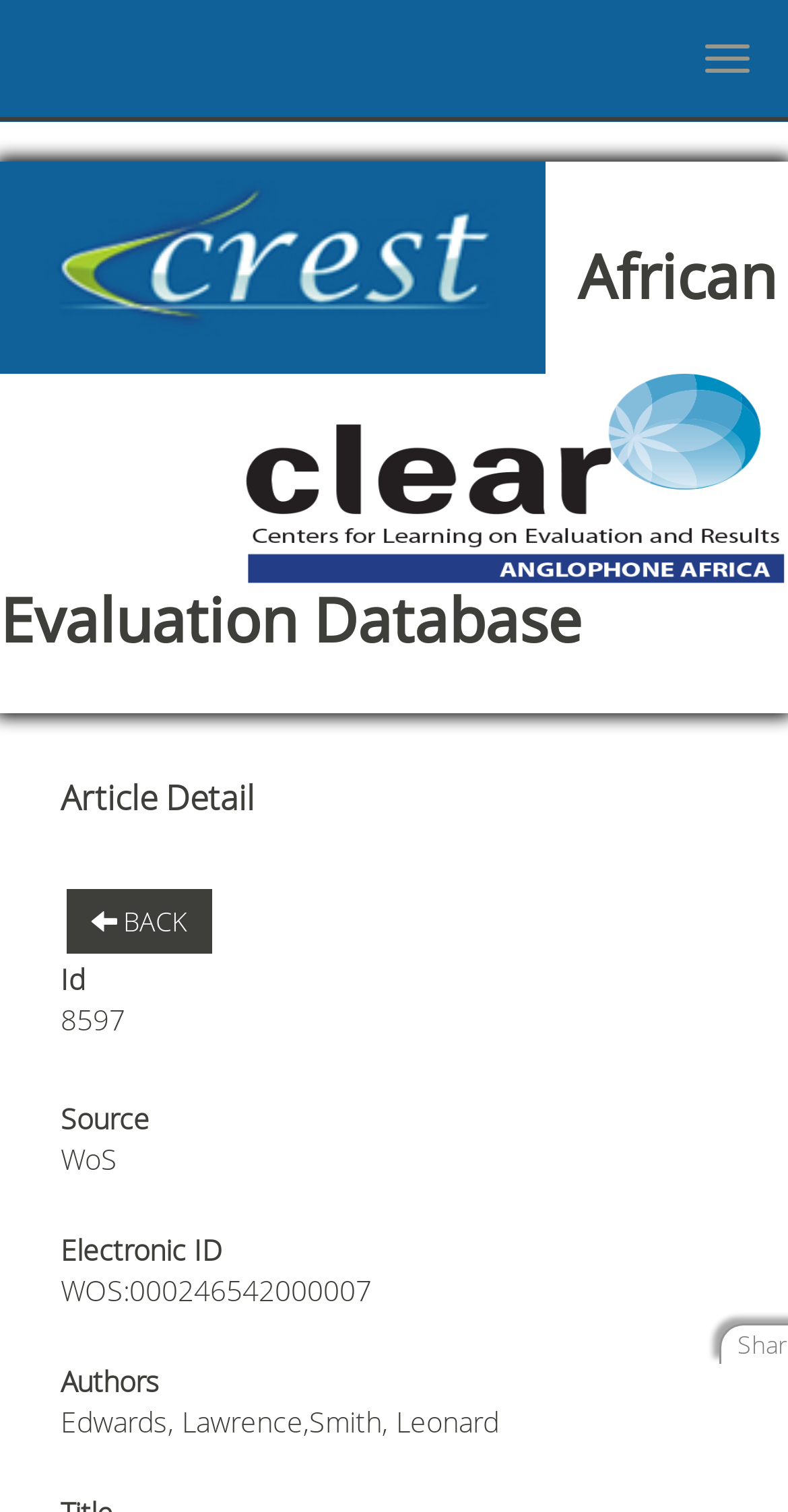What is the electronic ID of the article?
Based on the screenshot, provide your answer in one word or phrase.

WOS:000246542000007